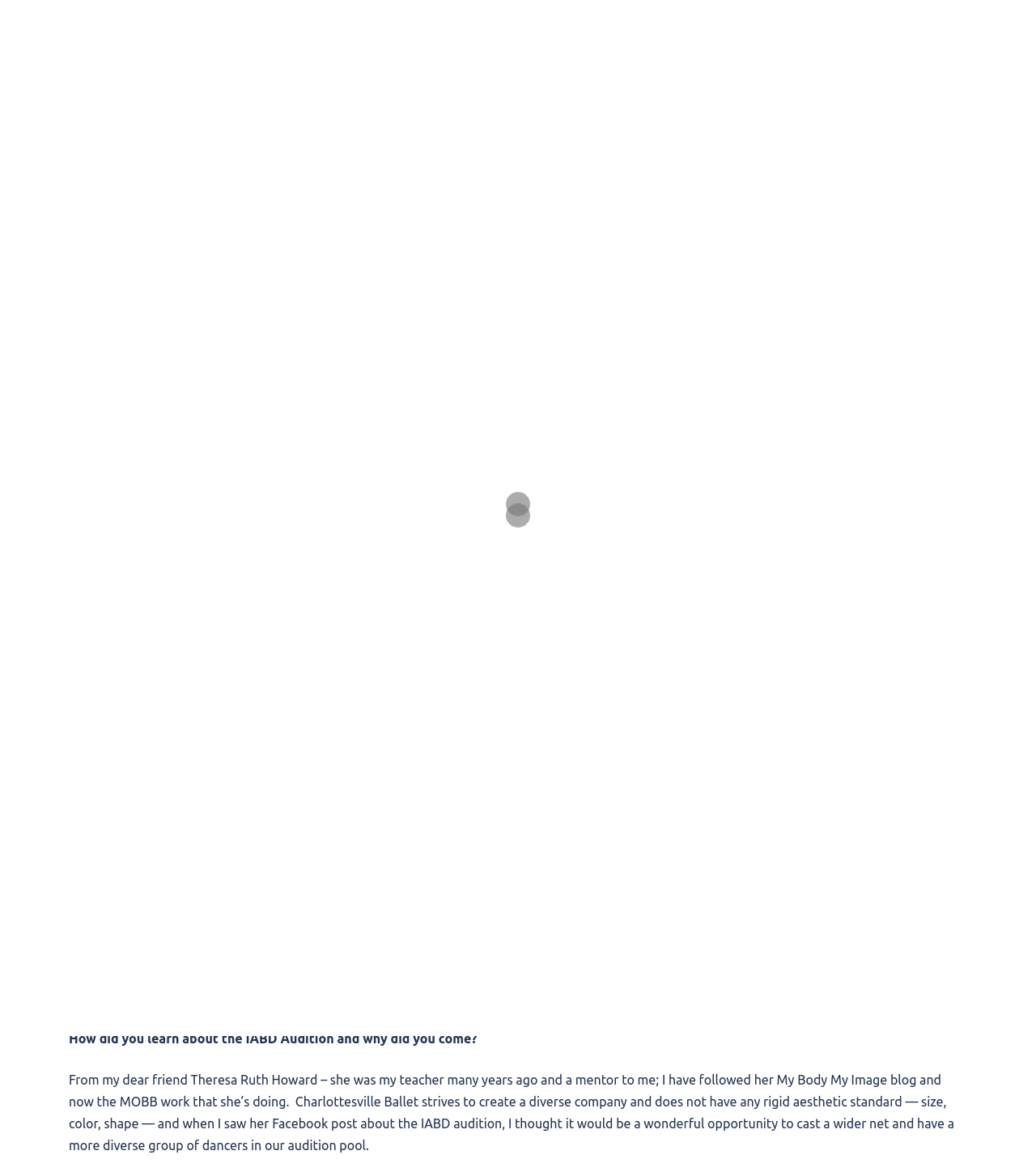What is the name of the website?
Can you offer a detailed and complete answer to this question?

I determined the answer by looking at the top-left corner of the webpage, where I found a link with the text 'MOBBallet.org'. This suggests that the website's name is MOBBallet.org.